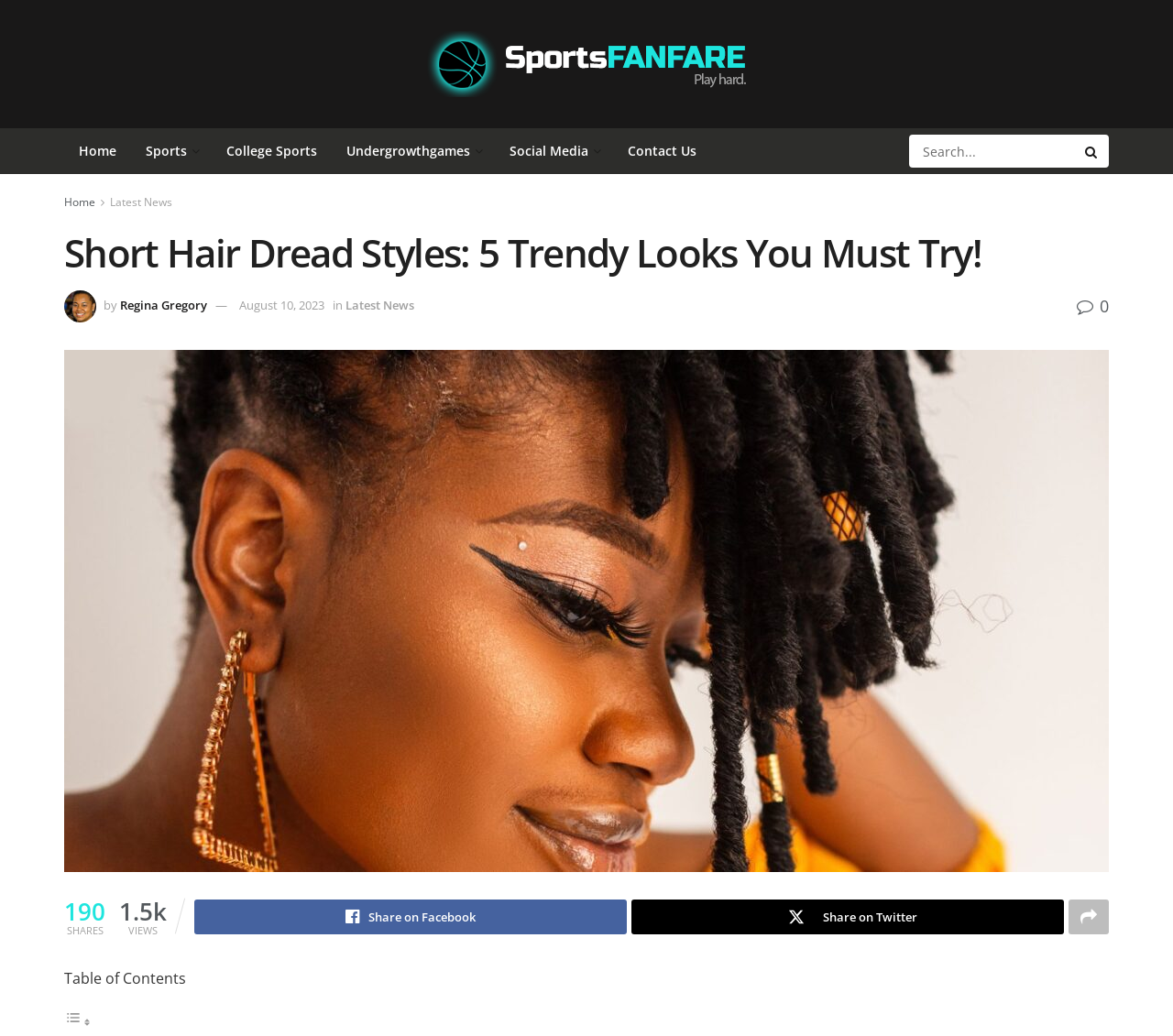Using the provided element description: "parent_node: Share on Facebook", identify the bounding box coordinates. The coordinates should be four floats between 0 and 1 in the order [left, top, right, bottom].

[0.911, 0.869, 0.945, 0.902]